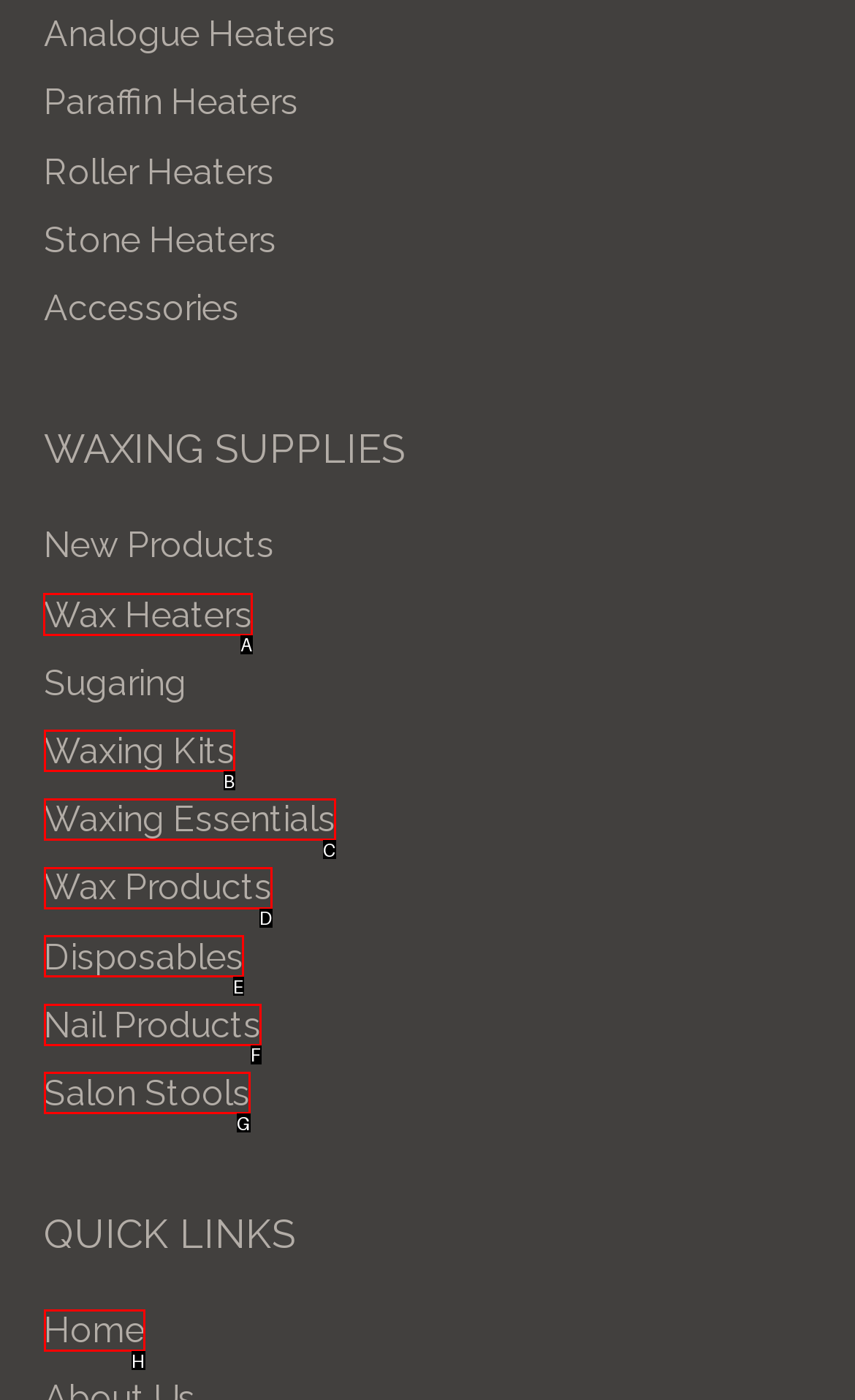Select the correct UI element to complete the task: View Wax Heaters
Please provide the letter of the chosen option.

A